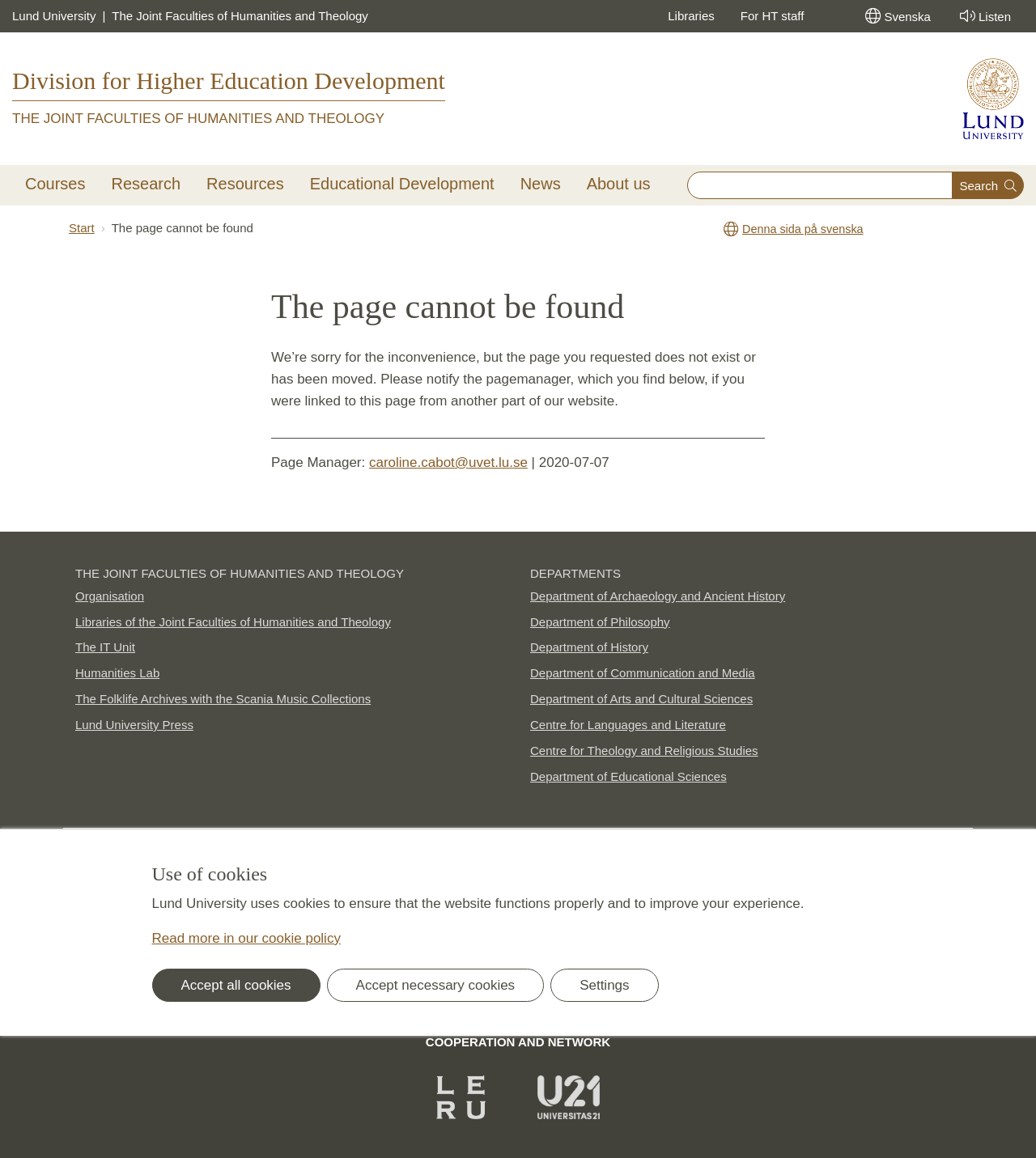What is the name of the university logo?
Look at the image and provide a detailed response to the question.

I found the image element with the description 'lund university logo' and inferred that it is the logo of Lund University.